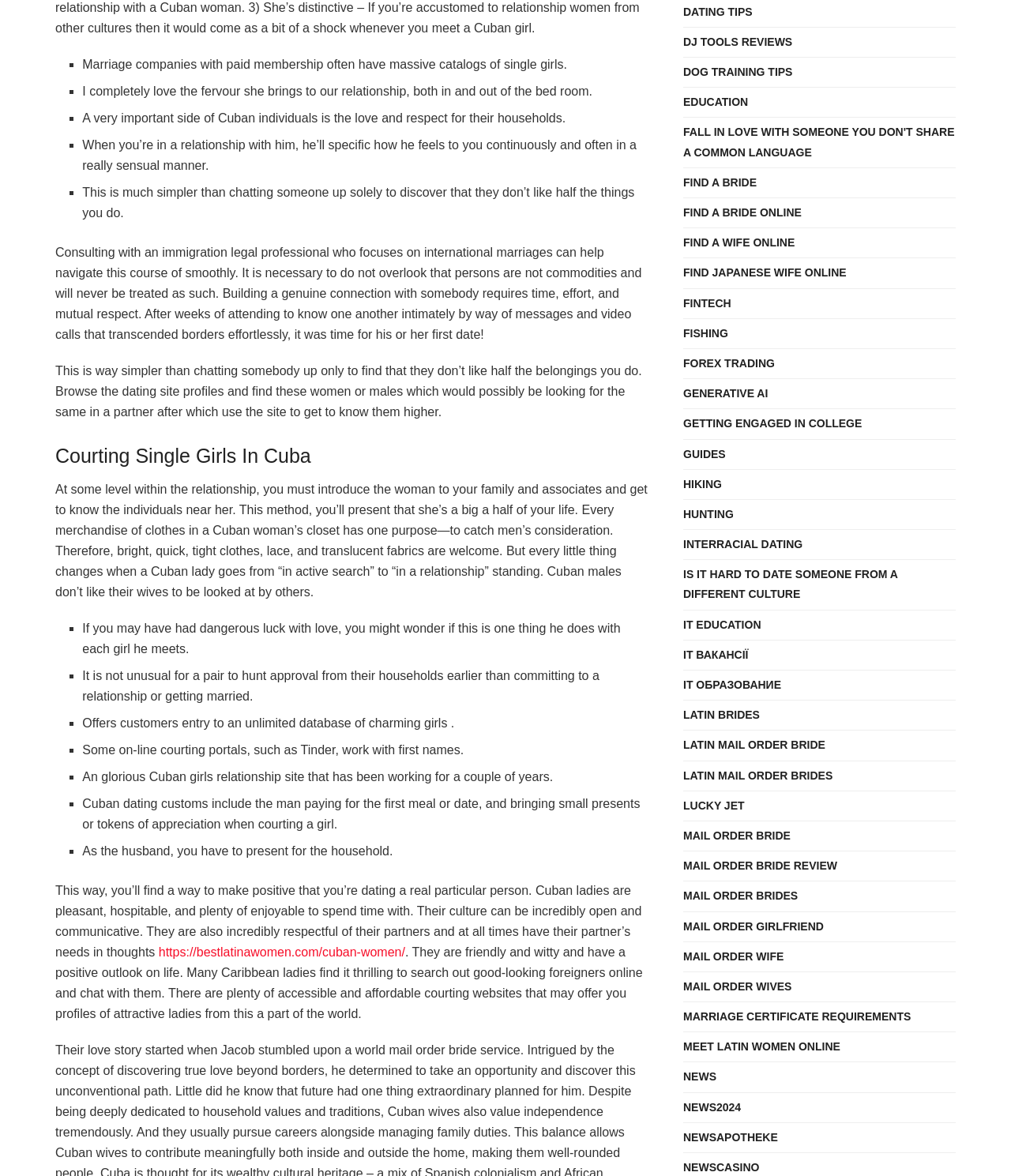Please find the bounding box coordinates of the section that needs to be clicked to achieve this instruction: "Visit 'https://bestlatinawomen.com/cuban-women/'".

[0.157, 0.804, 0.401, 0.816]